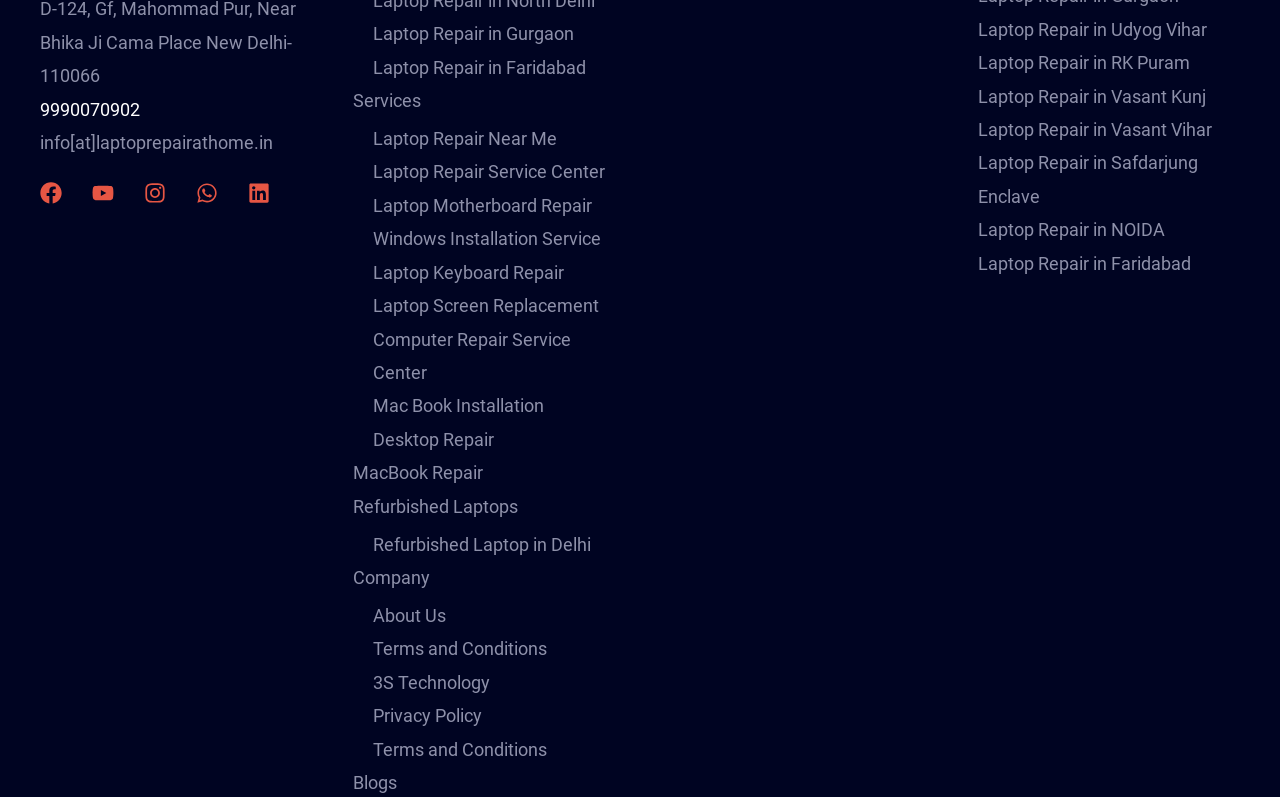Carefully observe the image and respond to the question with a detailed answer:
What is the purpose of the webpage?

I inferred the purpose of the webpage by looking at the various links and text elements, such as 'Laptop Repair in Gurgaon', 'Laptop Repair Service Center', 'Laptop Motherboard Repair', etc. which suggest that the webpage is related to laptop repair services.